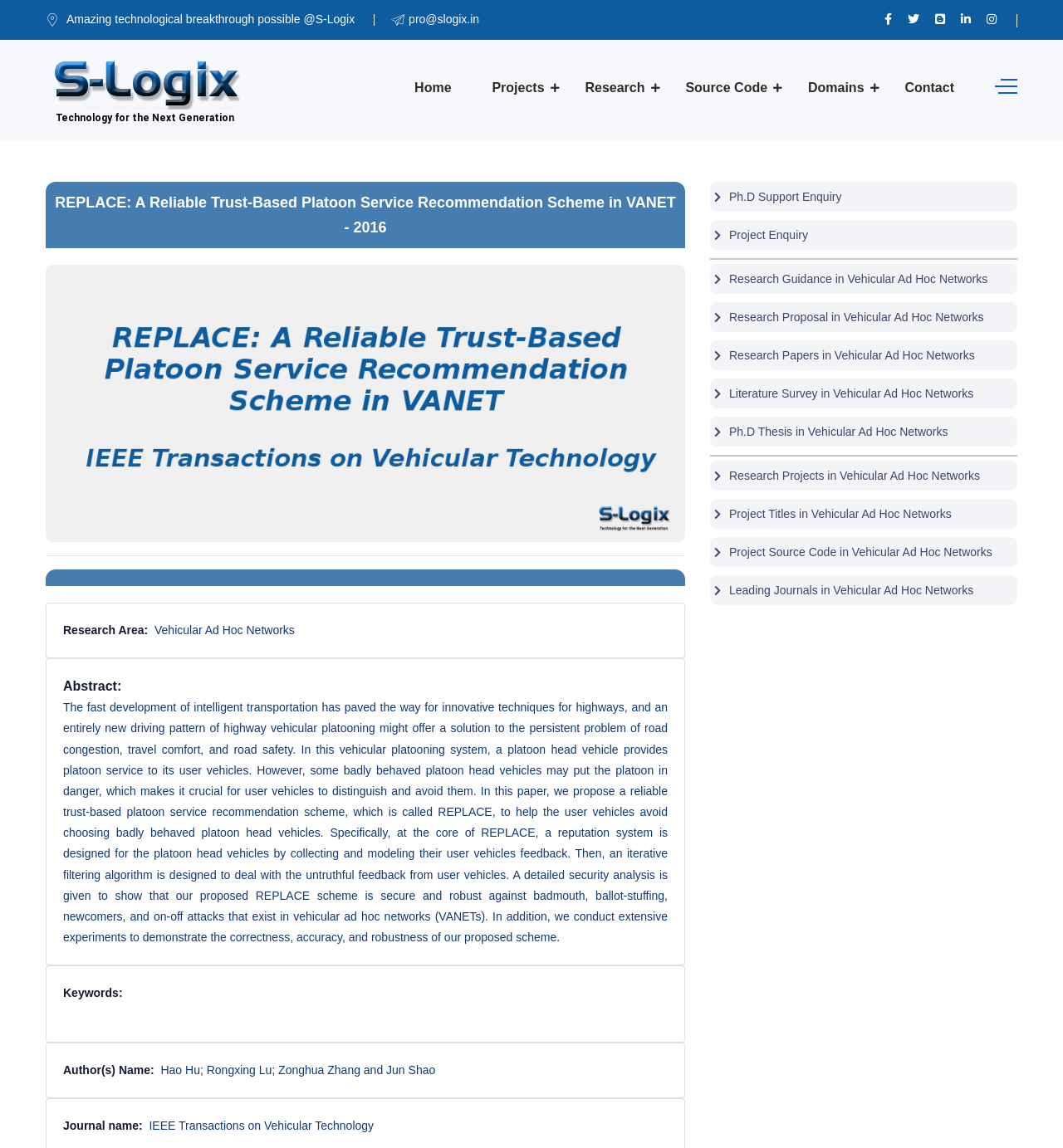Locate the bounding box coordinates of the area to click to fulfill this instruction: "Learn more about Research Guidance in Vehicular Ad Hoc Networks". The bounding box should be presented as four float numbers between 0 and 1, in the order [left, top, right, bottom].

[0.668, 0.23, 0.957, 0.256]